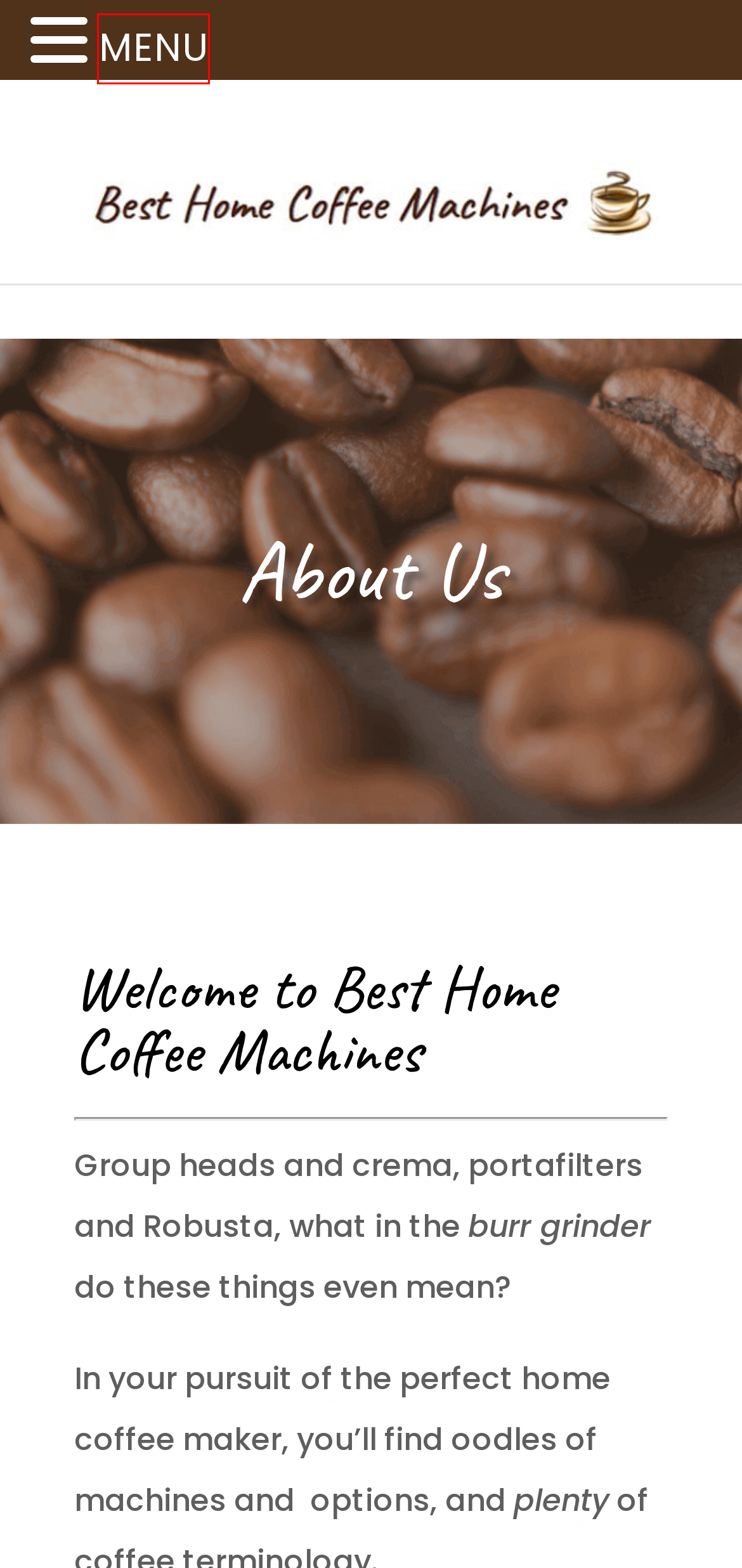Examine the screenshot of a webpage with a red bounding box around a UI element. Select the most accurate webpage description that corresponds to the new page after clicking the highlighted element. Here are the choices:
A. The Cuisinart EM-100 — Simple Yet Versatile | Best Home Coffee Machines
B. The OXO Good Grips Cold Brew Coffee Maker: Simple and Efficient | Best Home Coffee Machines
C. Best Coffee Thermometers — Top Picks for the Perfect Temperature | Best Home Coffee Machines
D. The Bialetti Moka Express 6 Cup Moka Pot — Tried and True | Best Home Coffee Machines
E. Best Espresso Beans — Find Your Perfect Brand | Best Home Coffee Machines
F. Contact | Best Home Coffee Machines
G. The Ovalware Cold Brew Maker — Stylish And Convenient | Best Home Coffee Machines
H. Best Home Coffee Machines

H